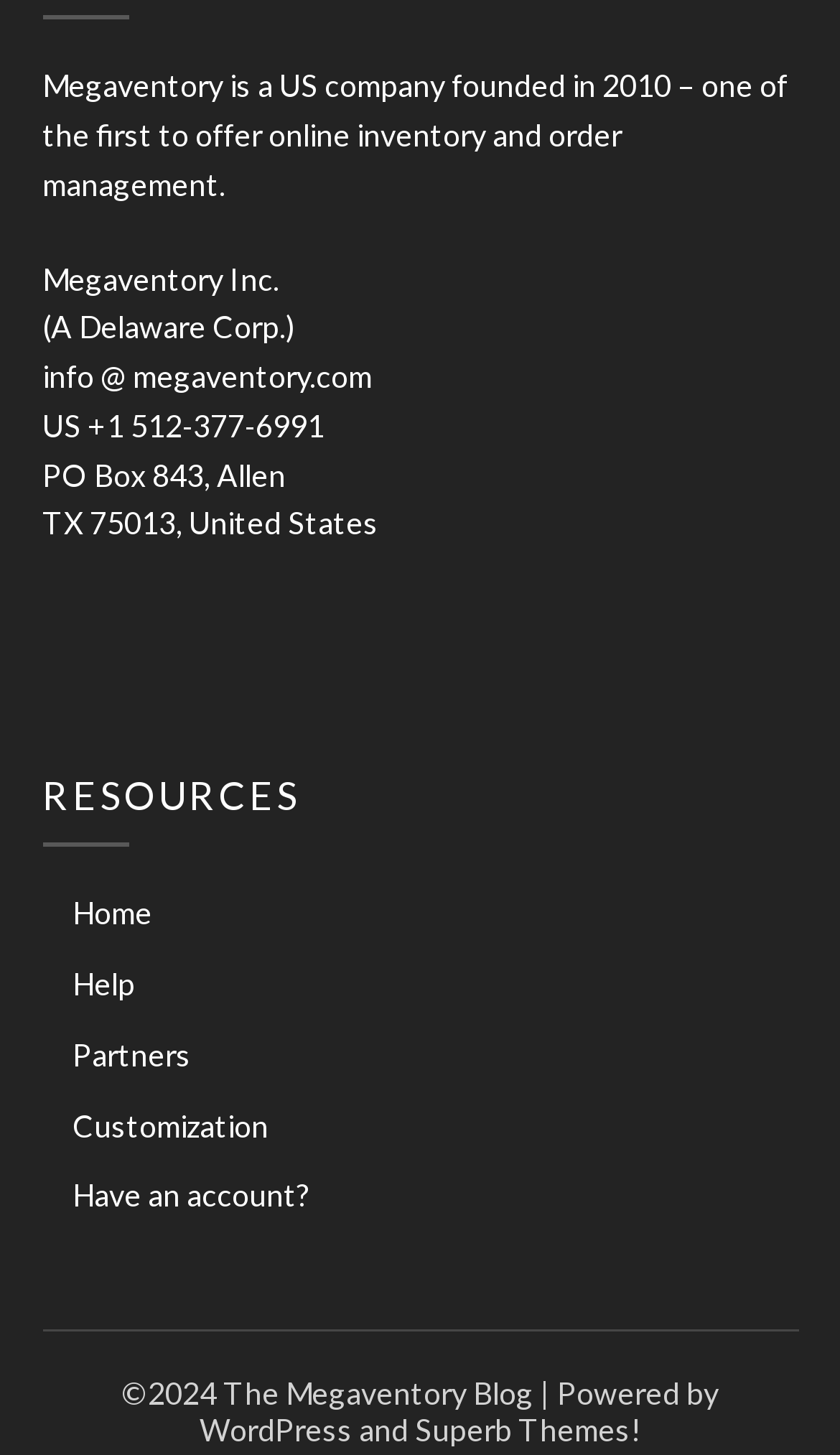Refer to the image and provide an in-depth answer to the question: 
What is the phone number?

The phone number can be found in the top section of the webpage, where the company's contact information is listed.